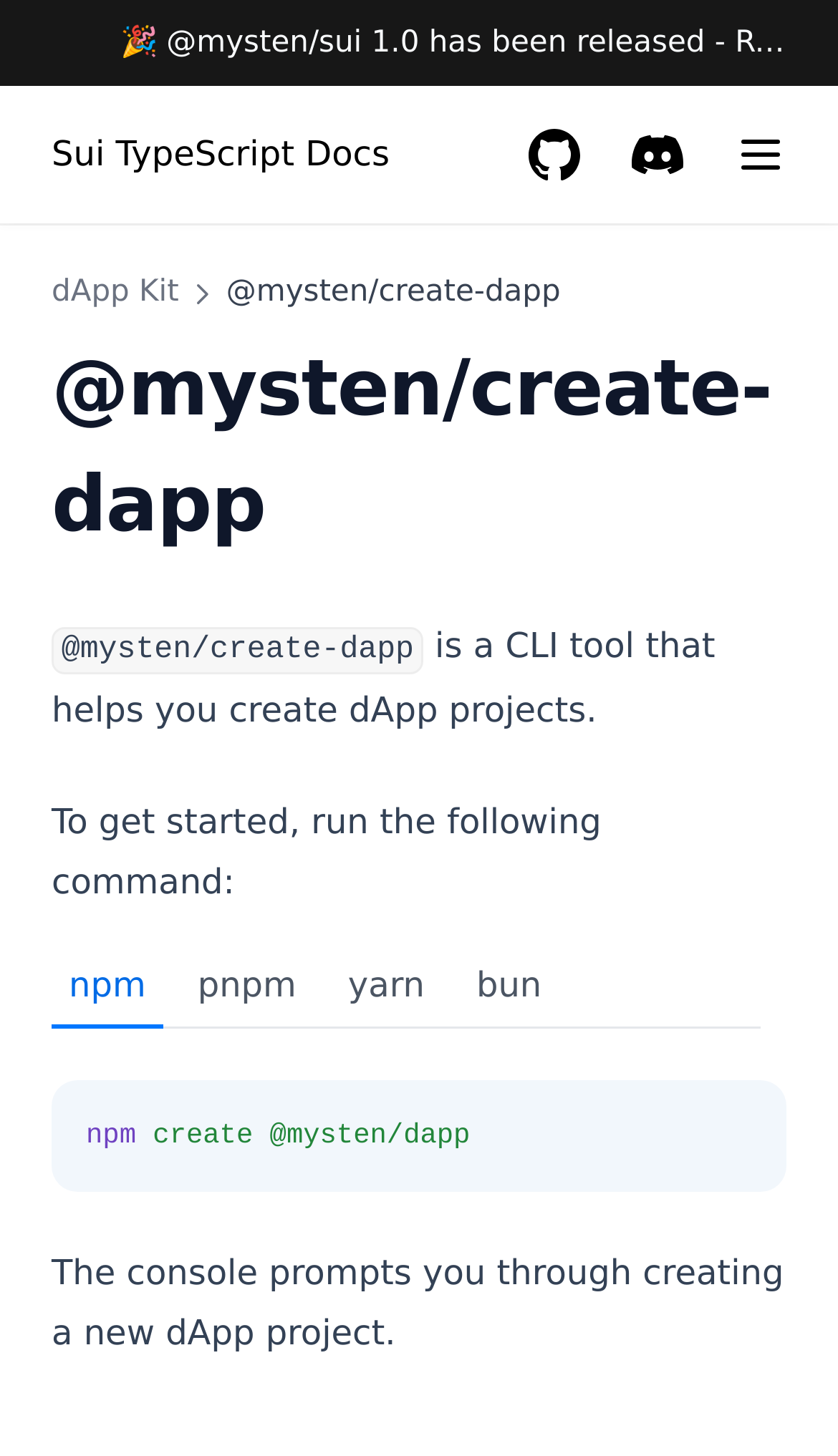From the image, can you give a detailed response to the question below:
What are the options to install the CLI tool?

The options to install the CLI tool can be found in the tablist which has four tabs: 'npm', 'pnpm', 'yarn', and 'bun'.